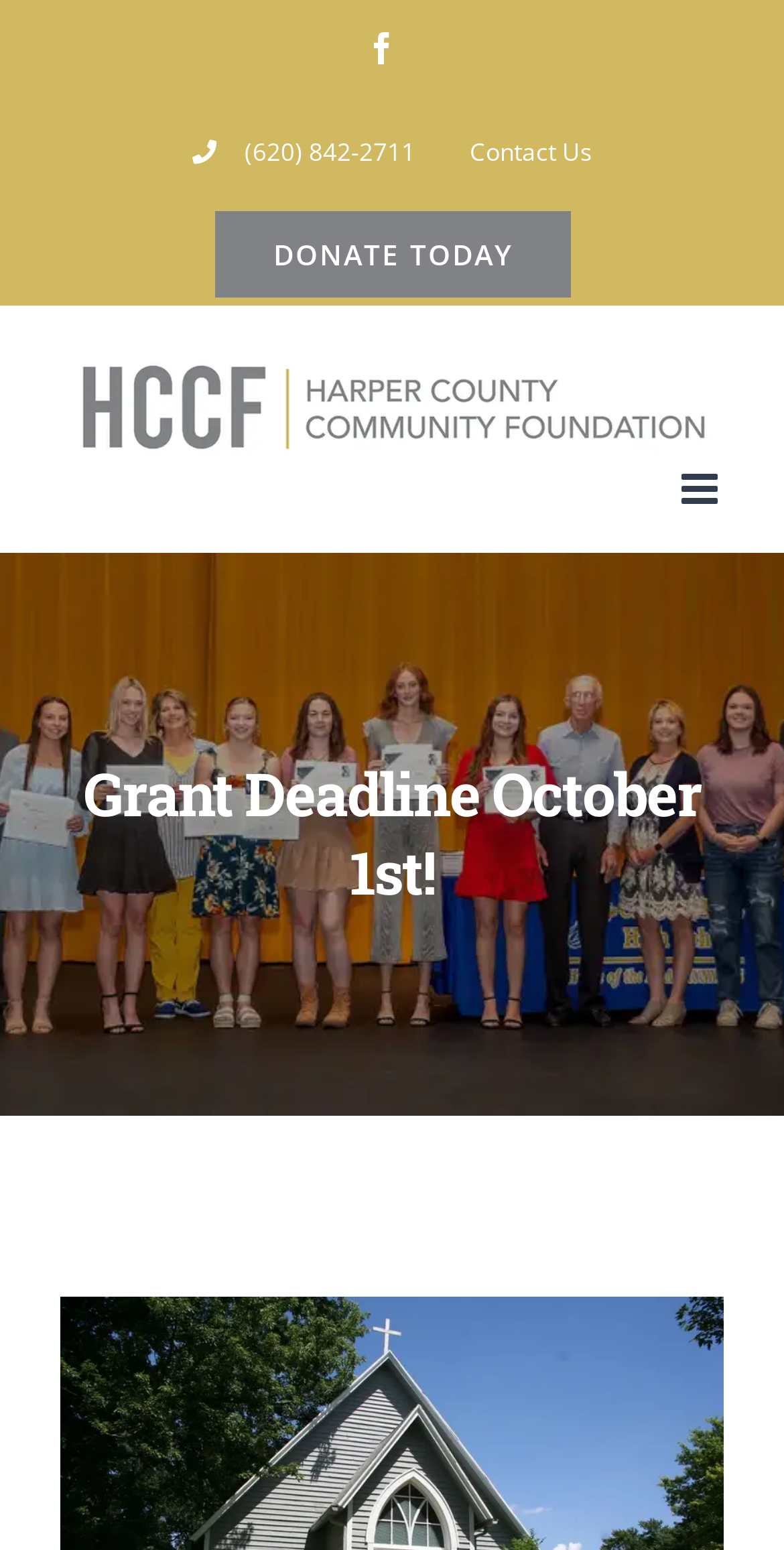Please give a succinct answer to the question in one word or phrase:
What is the name of the organization offering grants?

Harper County Community Foundation